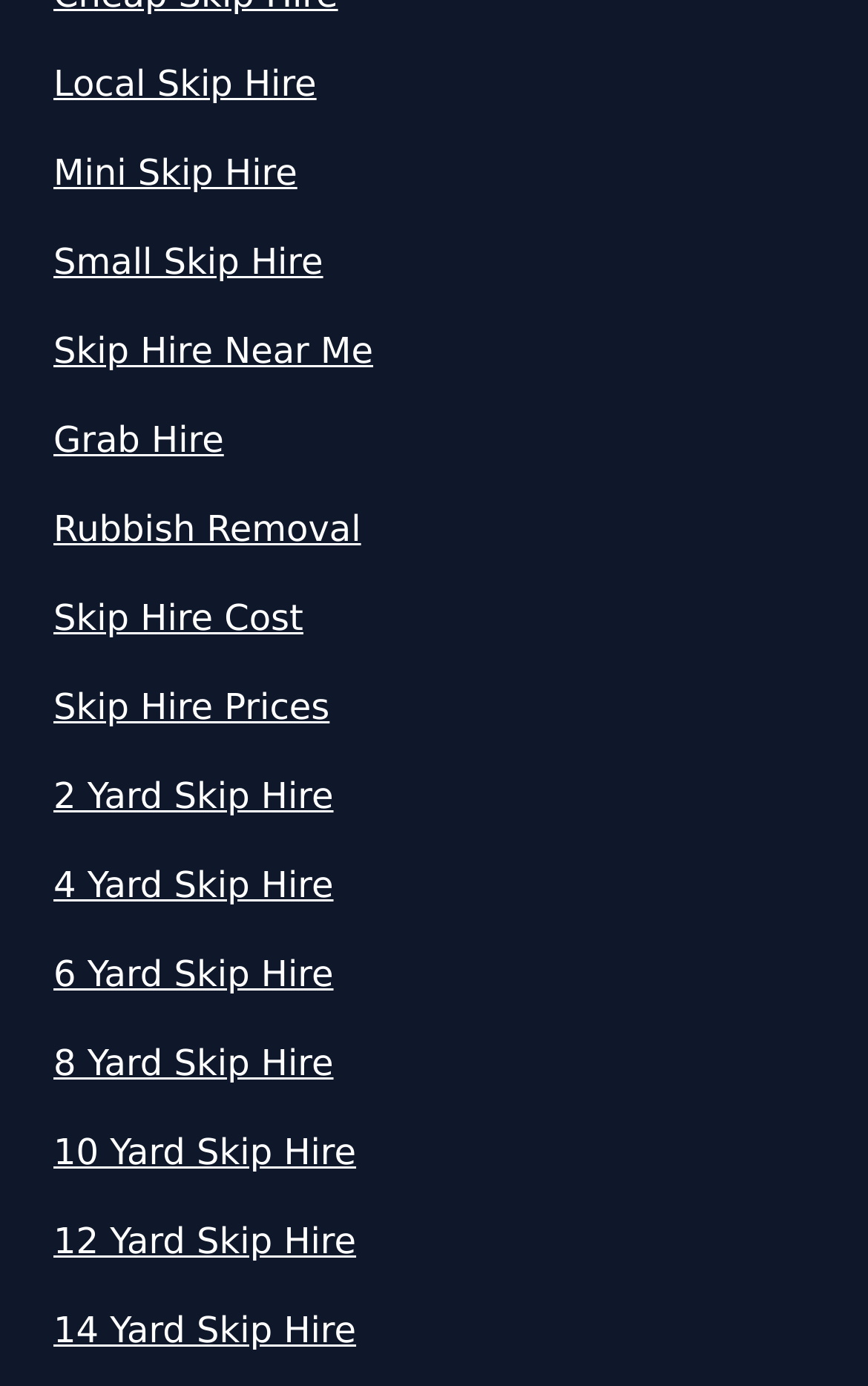Can I hire a skip for rubbish removal?
Examine the image and provide an in-depth answer to the question.

The webpage has a link to 'Rubbish Removal' which implies that skip hire services can be used for rubbish removal purposes.